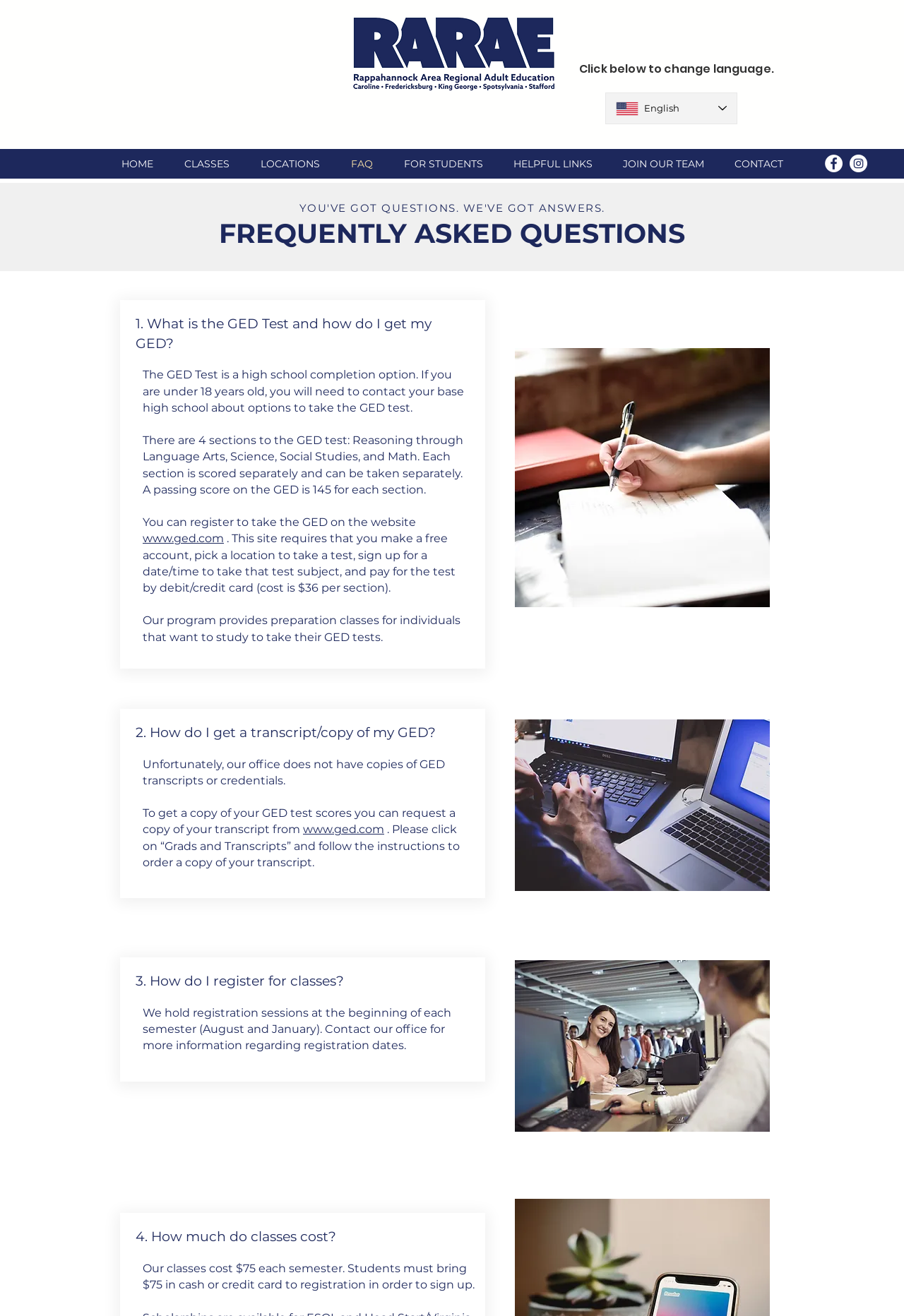Please locate the bounding box coordinates of the element that should be clicked to complete the given instruction: "Click on the 'Technology' link".

None